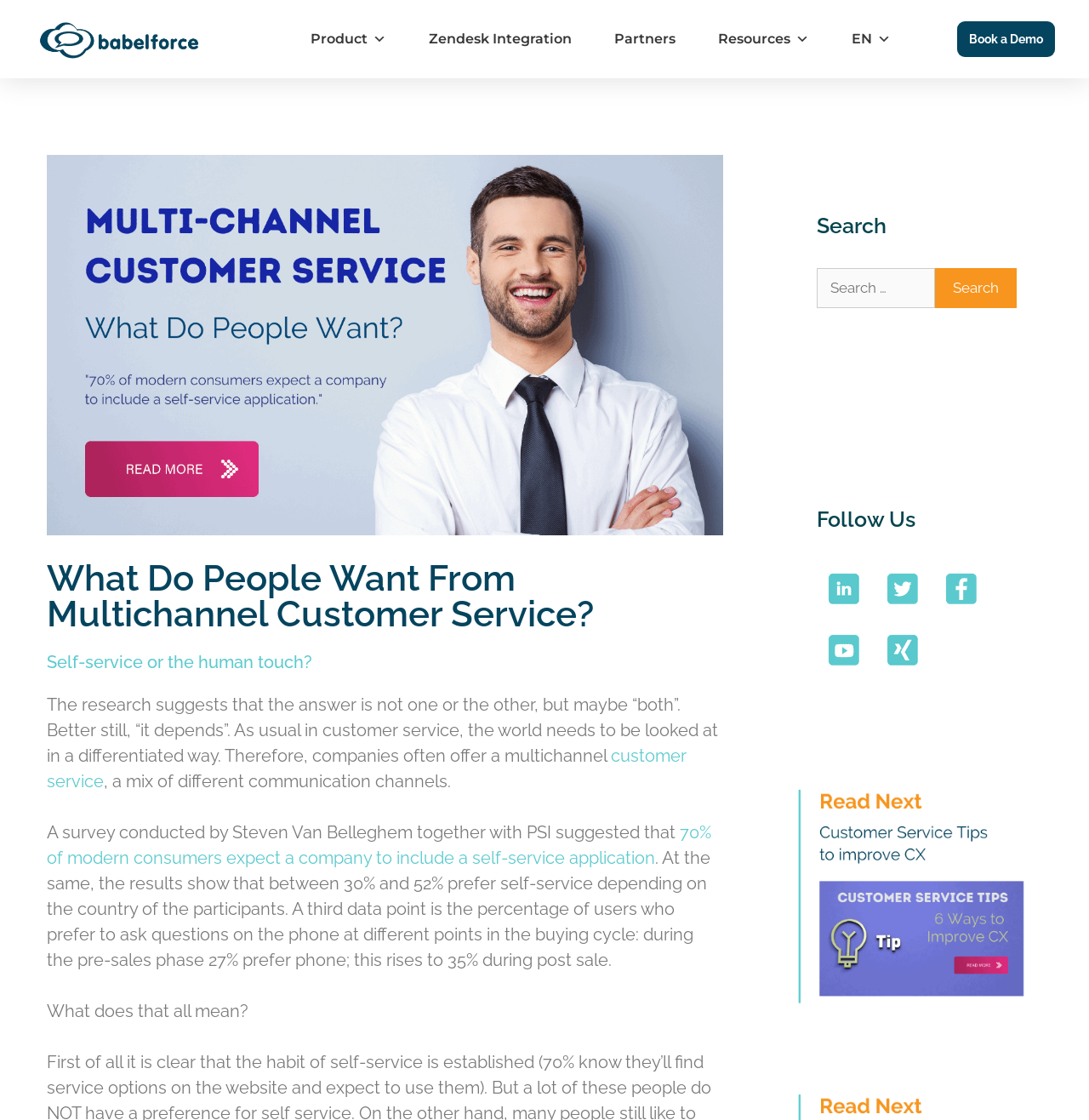Calculate the bounding box coordinates of the UI element given the description: "Book a Demo".

[0.879, 0.019, 0.969, 0.051]